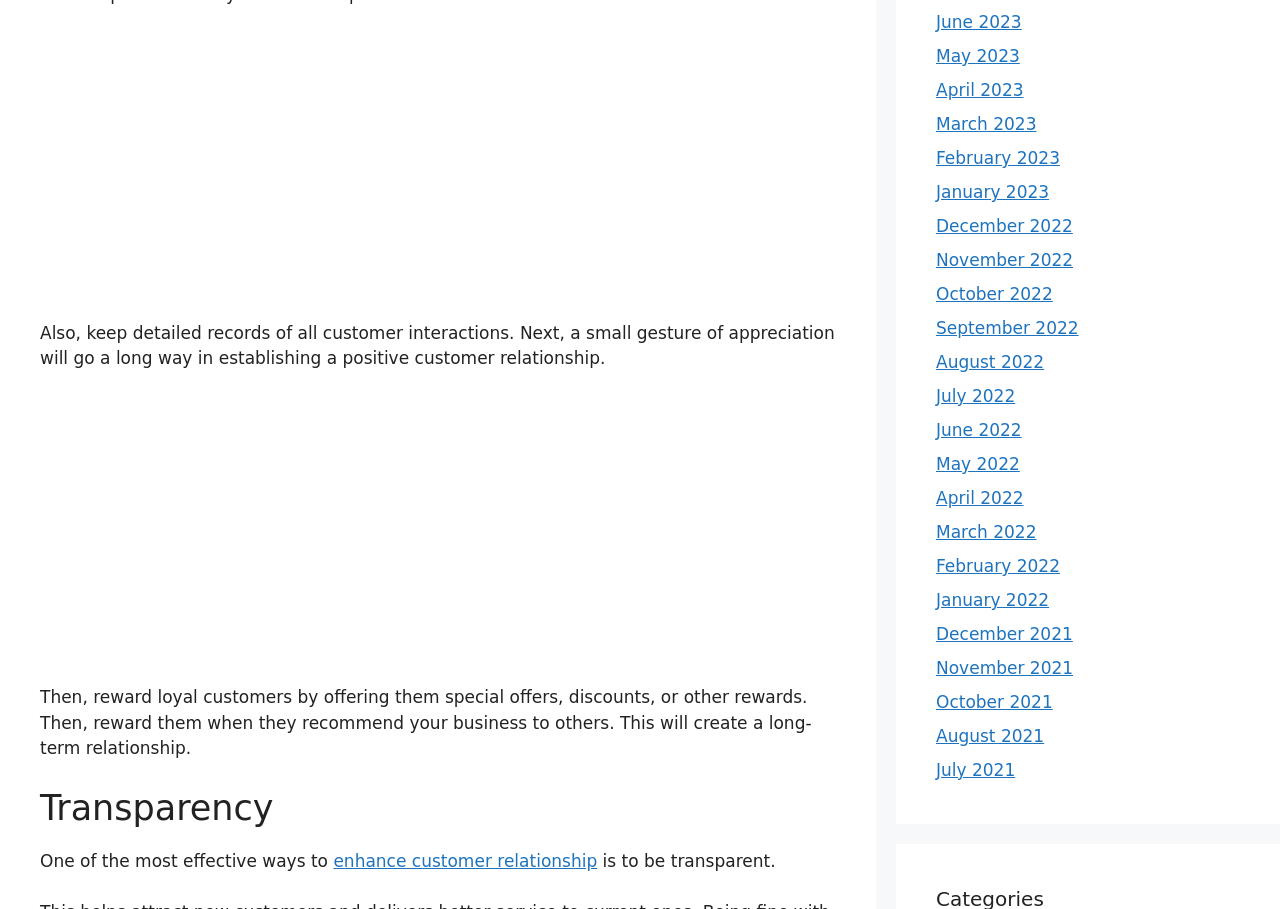What is the importance of keeping detailed records of customer interactions?
Answer with a single word or phrase, using the screenshot for reference.

Establishing positive customer relationship